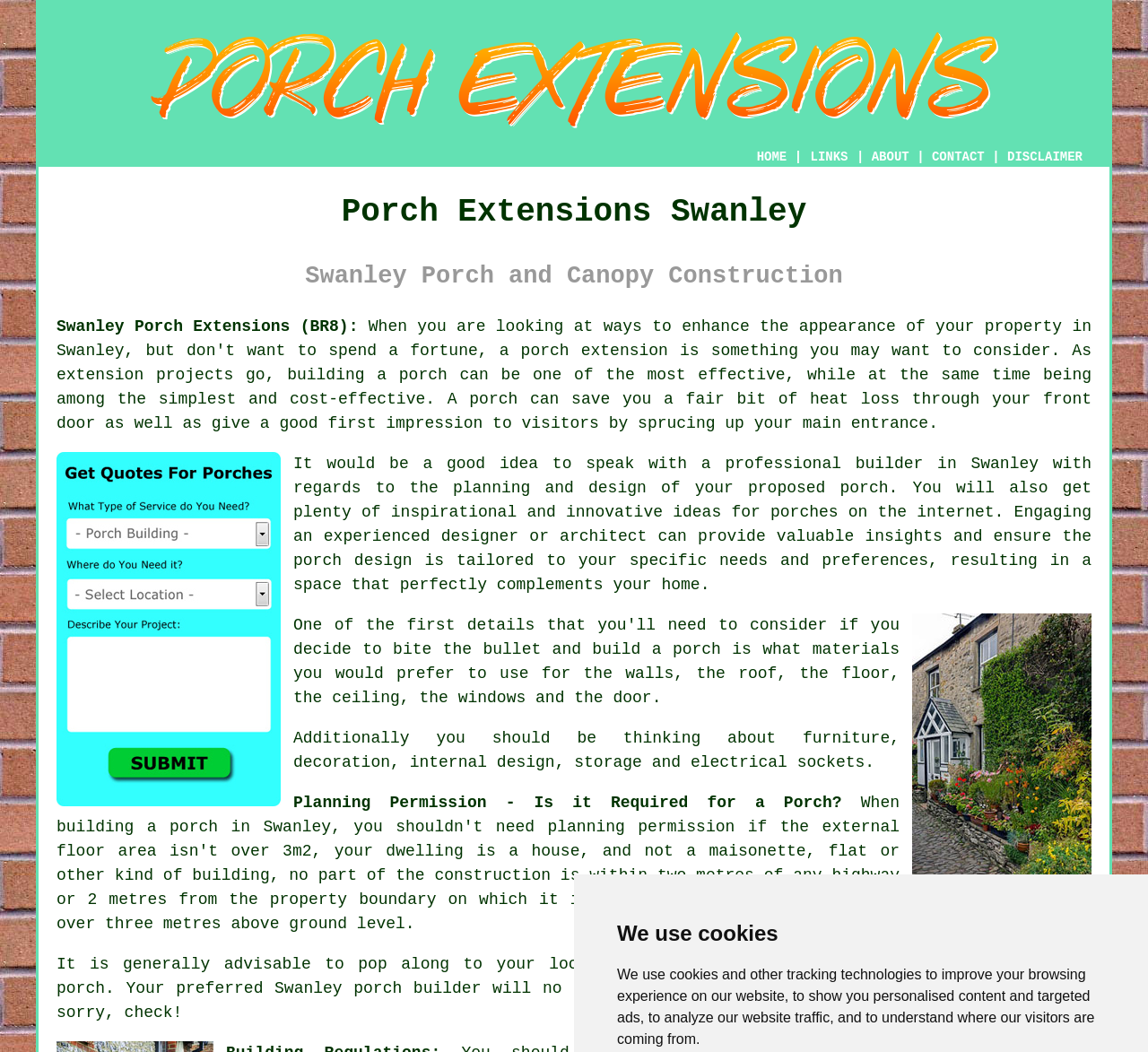What is the main topic of this webpage? From the image, respond with a single word or brief phrase.

Porch Extensions